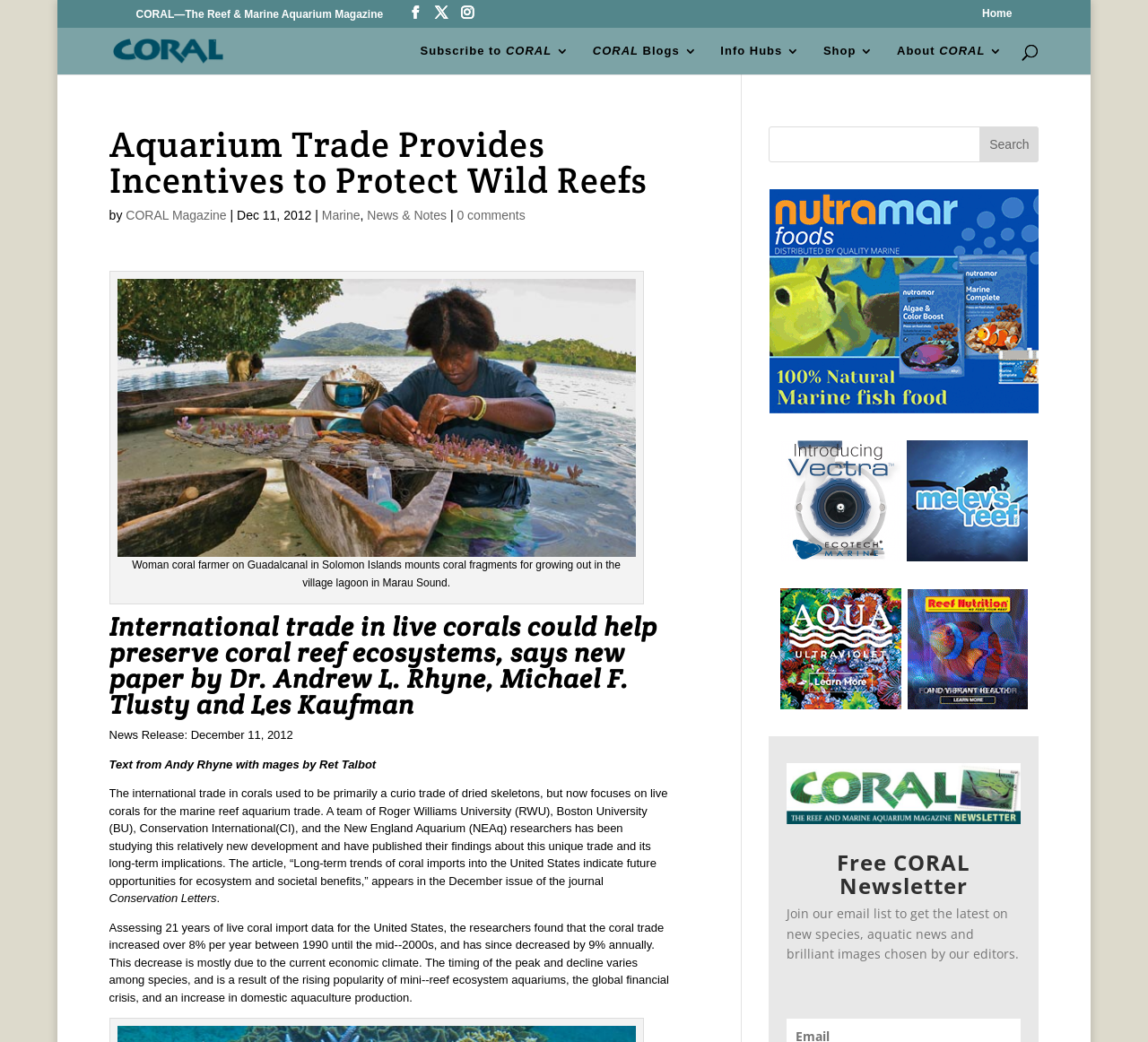Identify the bounding box coordinates of the HTML element based on this description: "Subscribe to CORAL".

[0.366, 0.043, 0.496, 0.071]